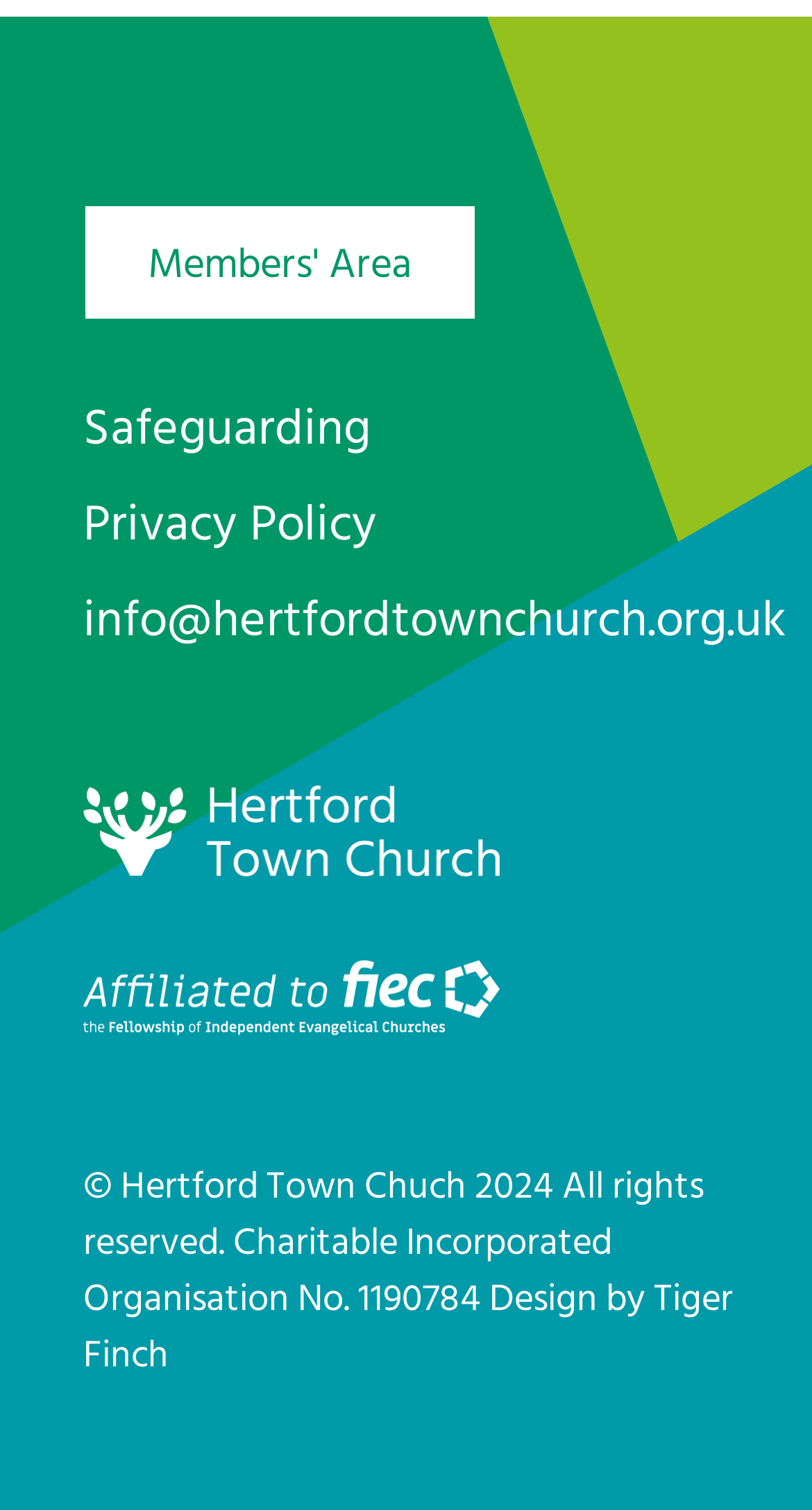Please provide a short answer using a single word or phrase for the question:
What is the type of organisation?

Charitable Incorporated Organisation